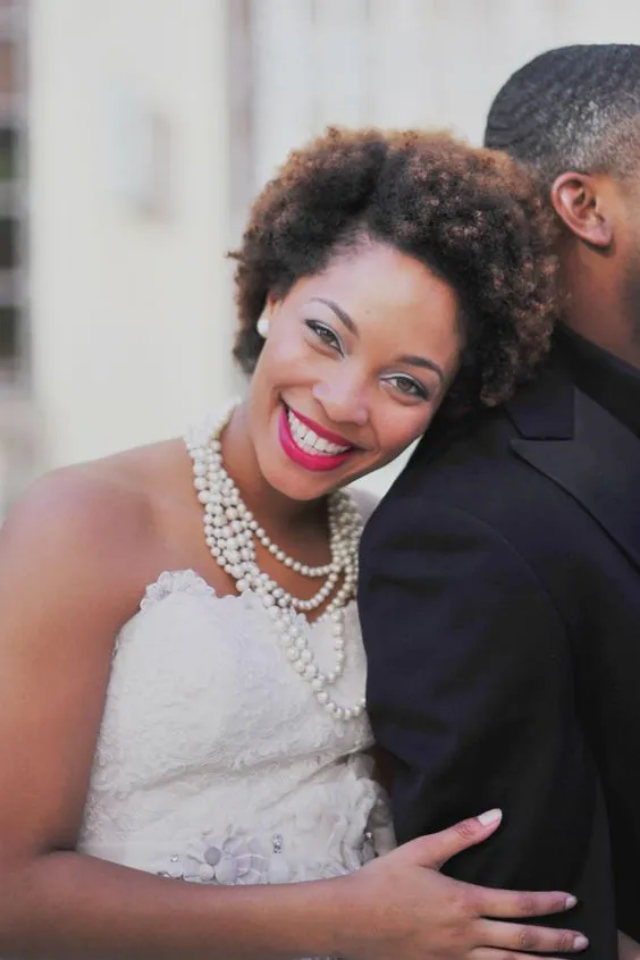Use a single word or phrase to answer the question: What is the color of the bride's lipstick?

Red